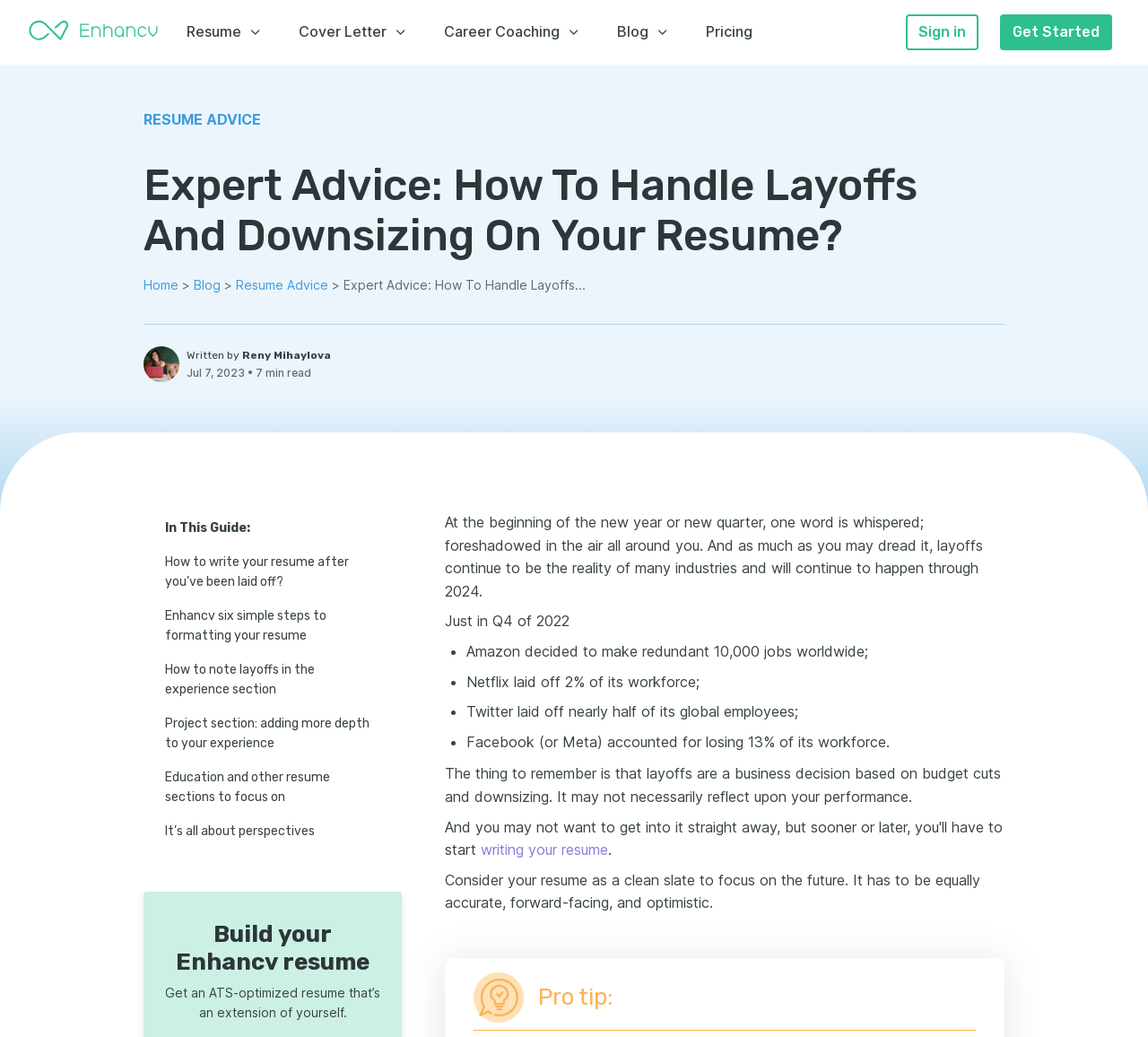Your task is to extract the text of the main heading from the webpage.

Expert Advice: How To Handle Layoffs And Downsizing On Your Resume?